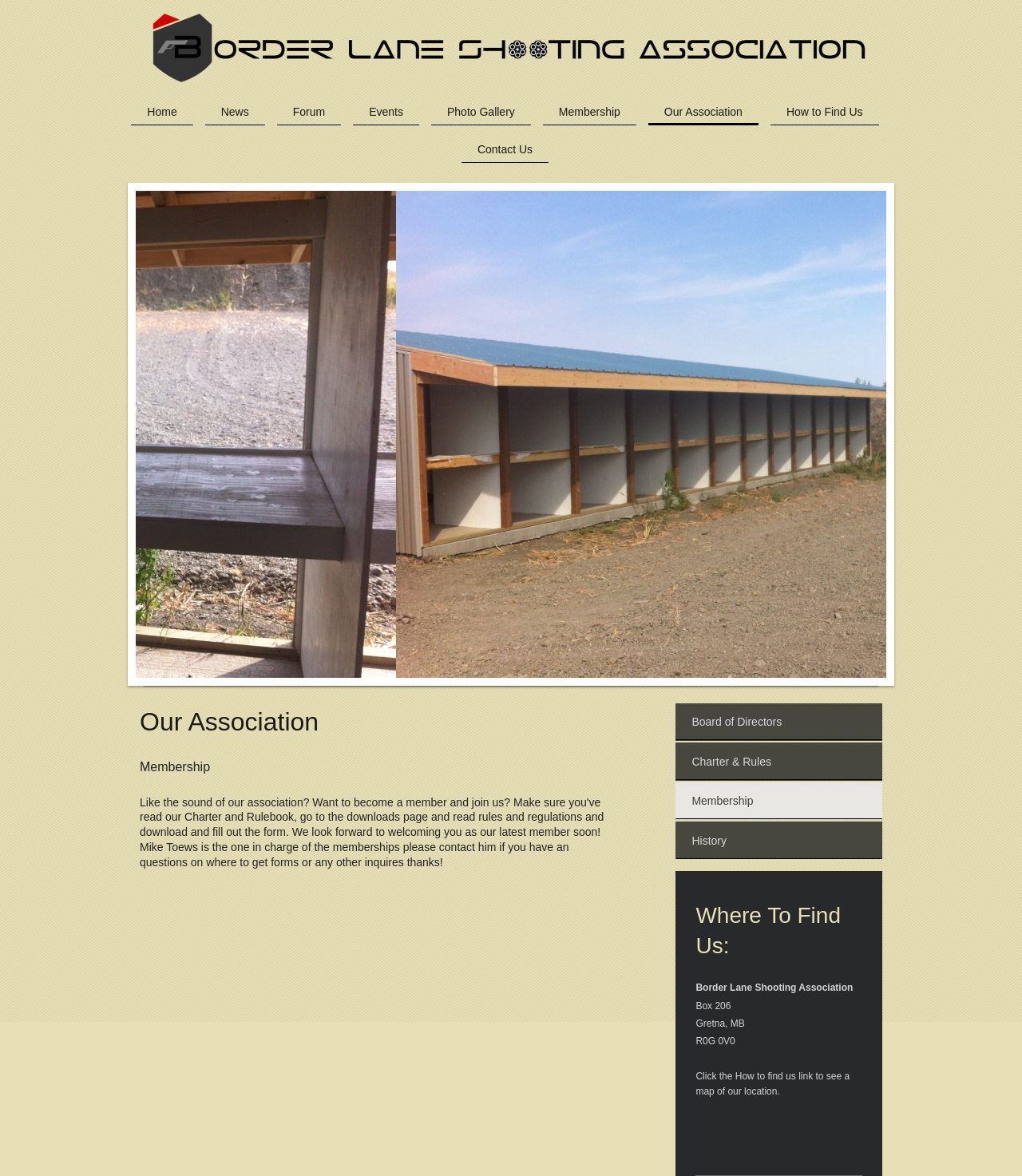Please identify the bounding box coordinates of where to click in order to follow the instruction: "Click Home".

[0.128, 0.084, 0.189, 0.107]